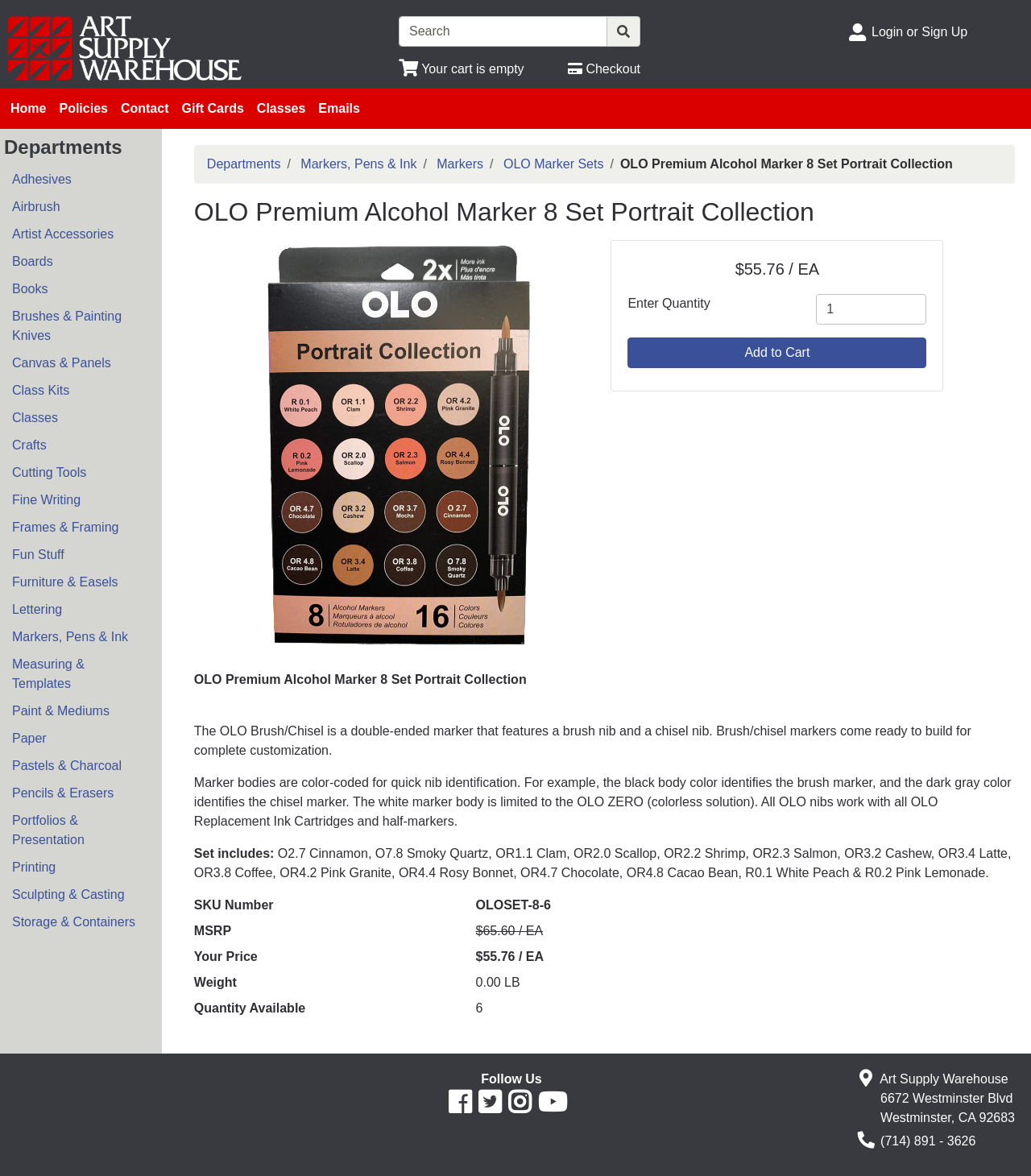Provide the bounding box coordinates of the section that needs to be clicked to accomplish the following instruction: "Enter quantity."

[0.792, 0.25, 0.899, 0.276]